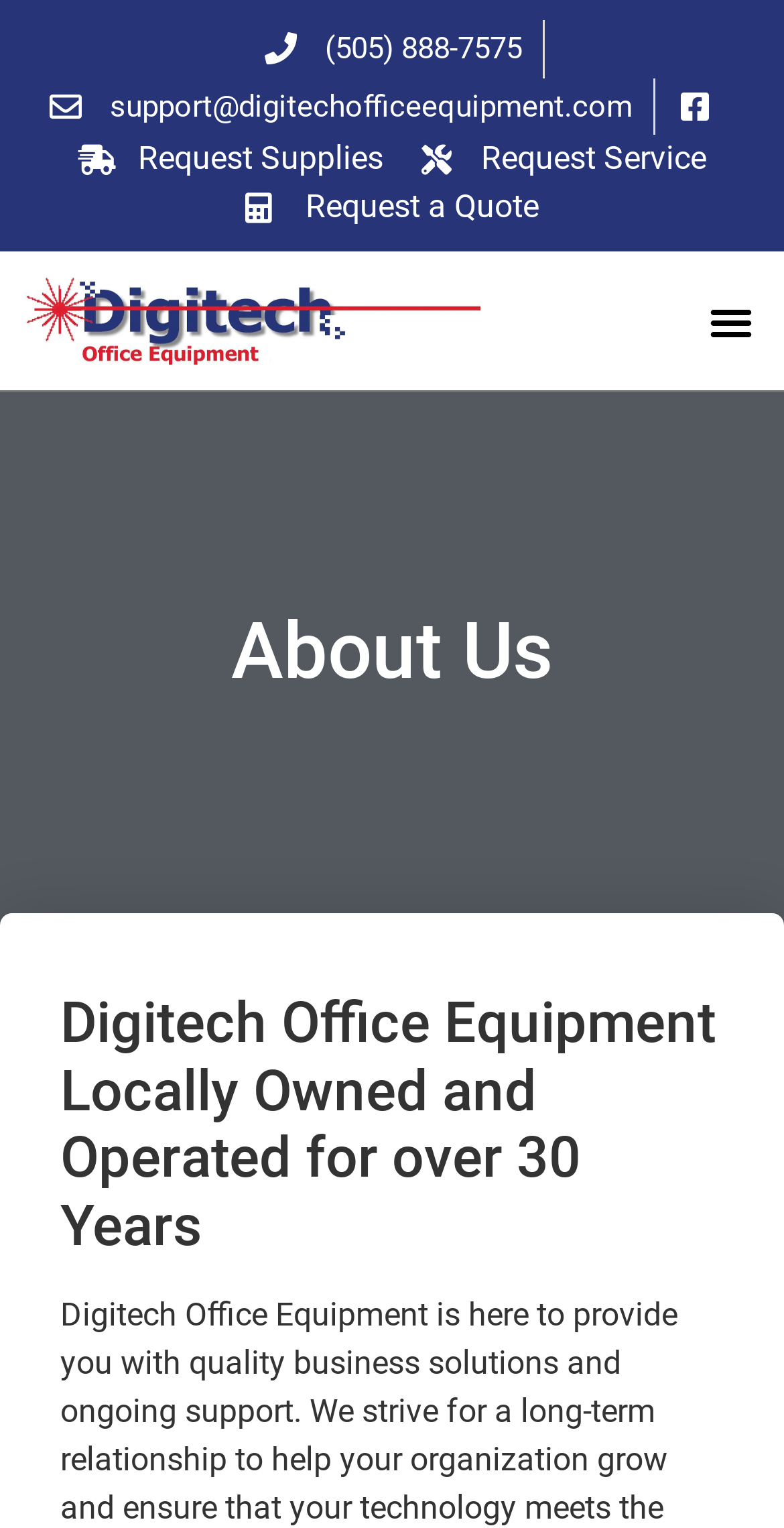Using the description "Request Service", locate and provide the bounding box of the UI element.

[0.537, 0.088, 0.901, 0.12]